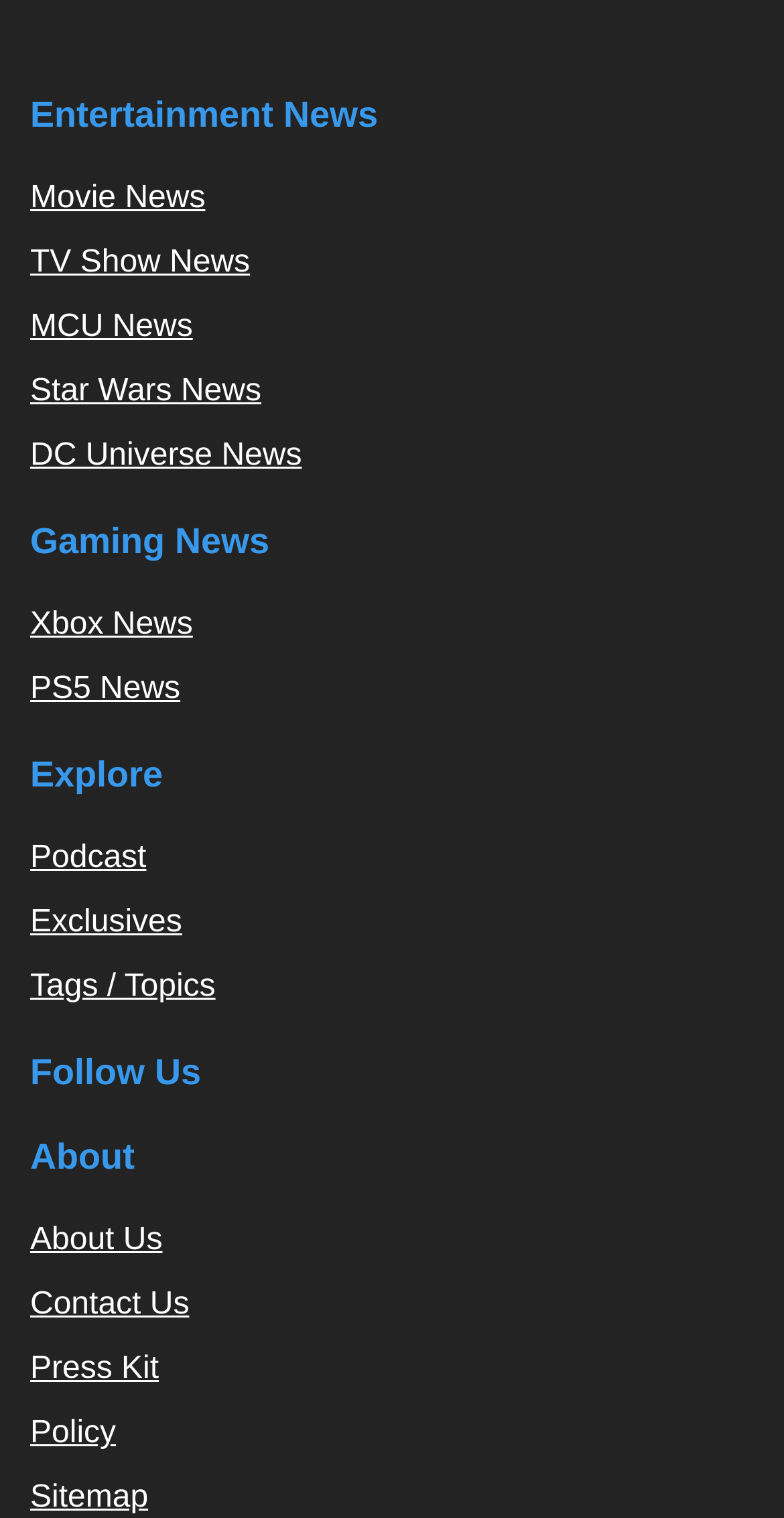Find and provide the bounding box coordinates for the UI element described with: "parent_node: Follow Us aria-label="Facebook"".

[0.756, 0.741, 0.833, 0.768]